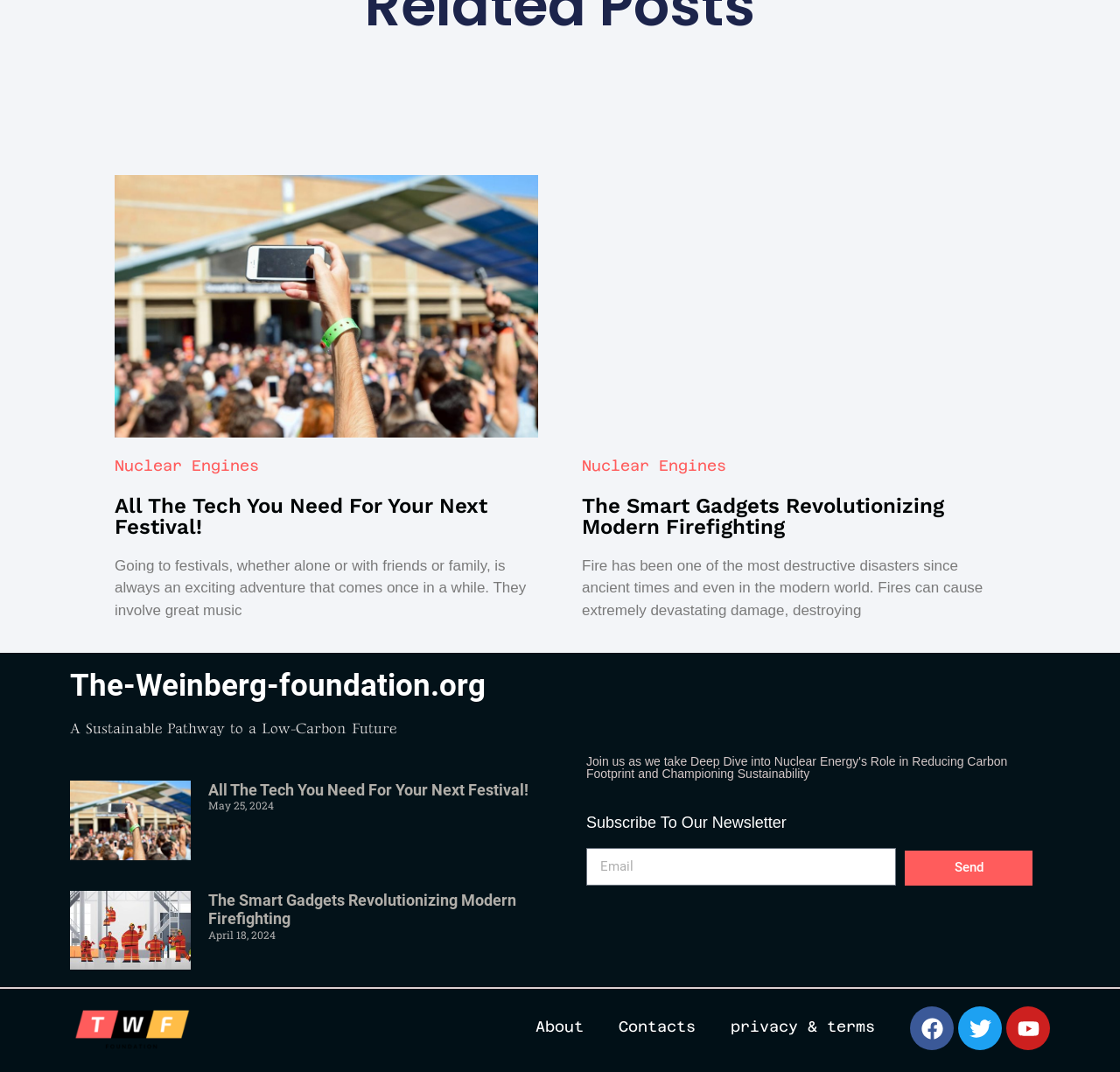Can you find the bounding box coordinates for the element to click on to achieve the instruction: "Check the advertisement on the right side"?

None